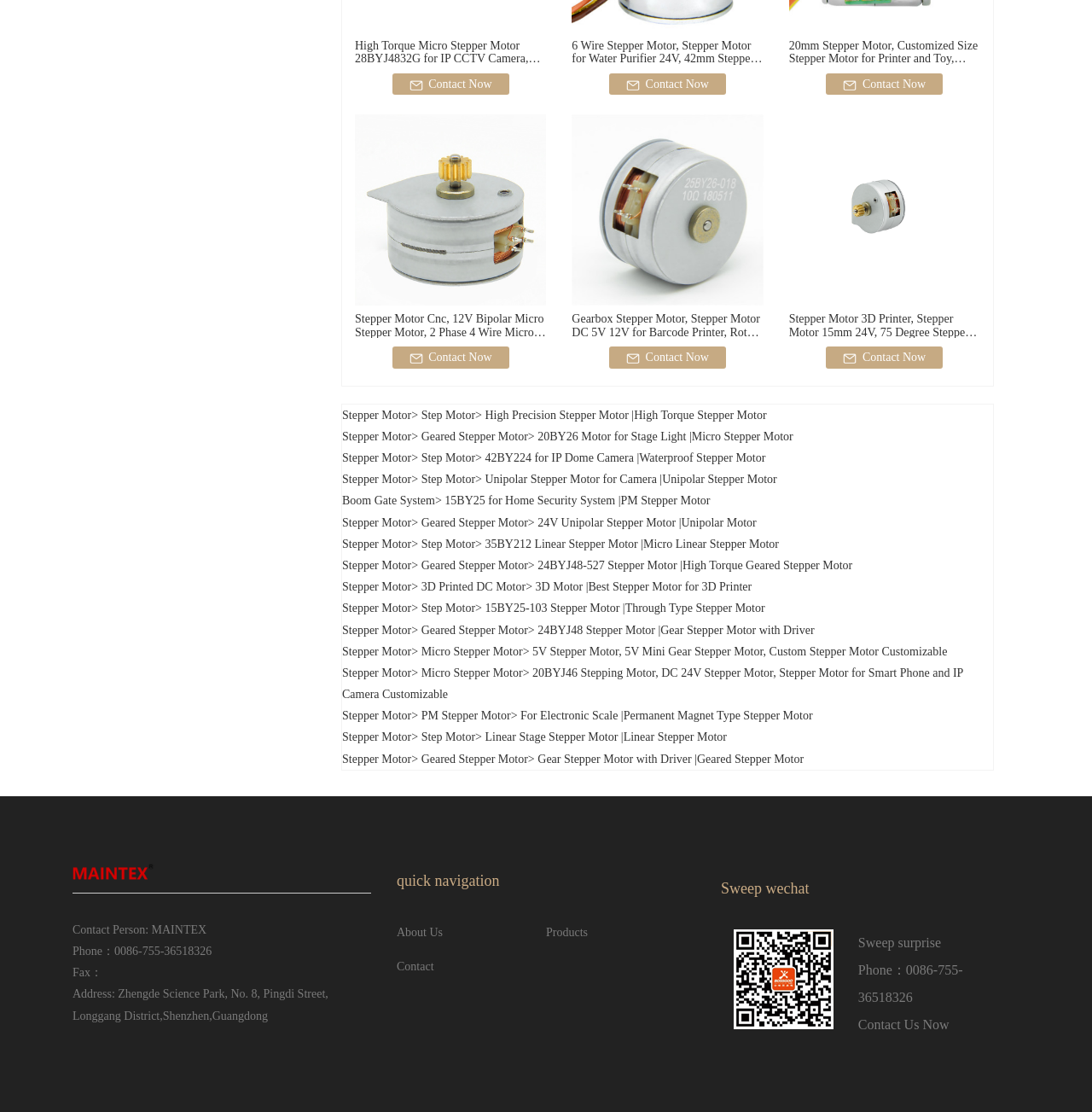Pinpoint the bounding box coordinates of the element to be clicked to execute the instruction: "Click on the 'High Torque Micro Stepper Motor 28BYJ4832G for IP CCTV Camera, 24mm 5Vdc Geared Reducer Stepper Motor Customizable' link".

[0.359, 0.066, 0.466, 0.085]